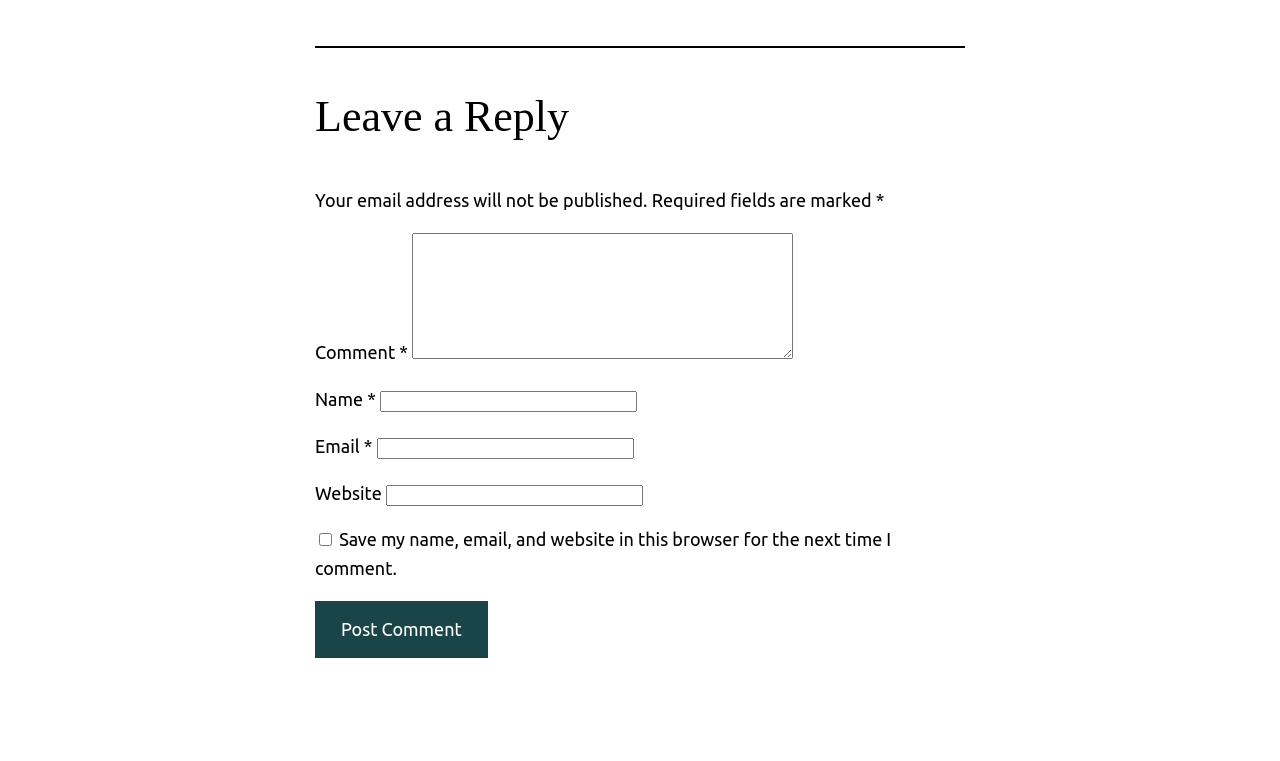Please determine the bounding box coordinates for the UI element described as: "name="submit" value="Post Comment"".

[0.246, 0.79, 0.381, 0.864]